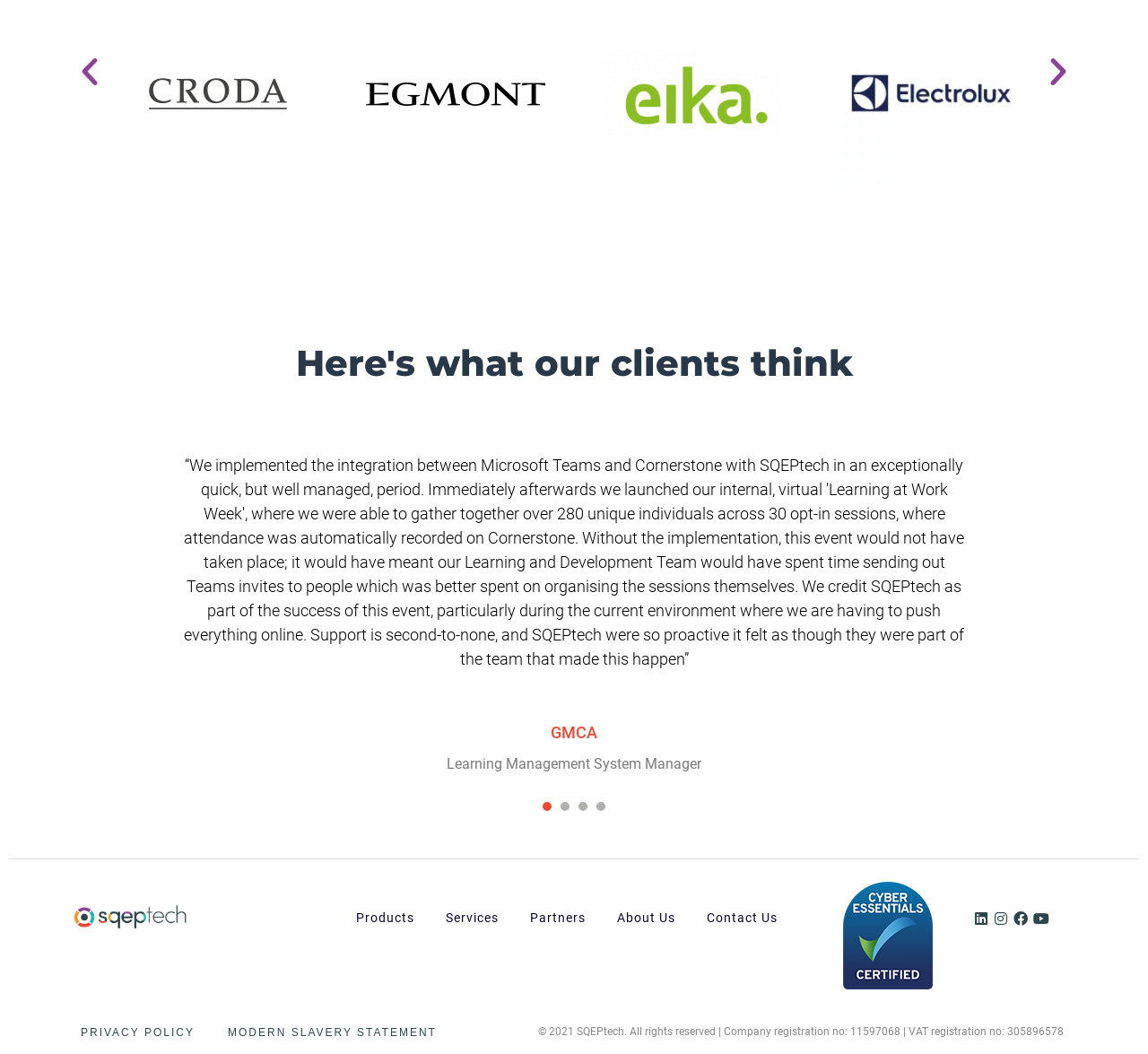Determine the bounding box coordinates of the clickable region to carry out the instruction: "Click the 'Next slide' button".

[0.906, 0.051, 0.938, 0.085]